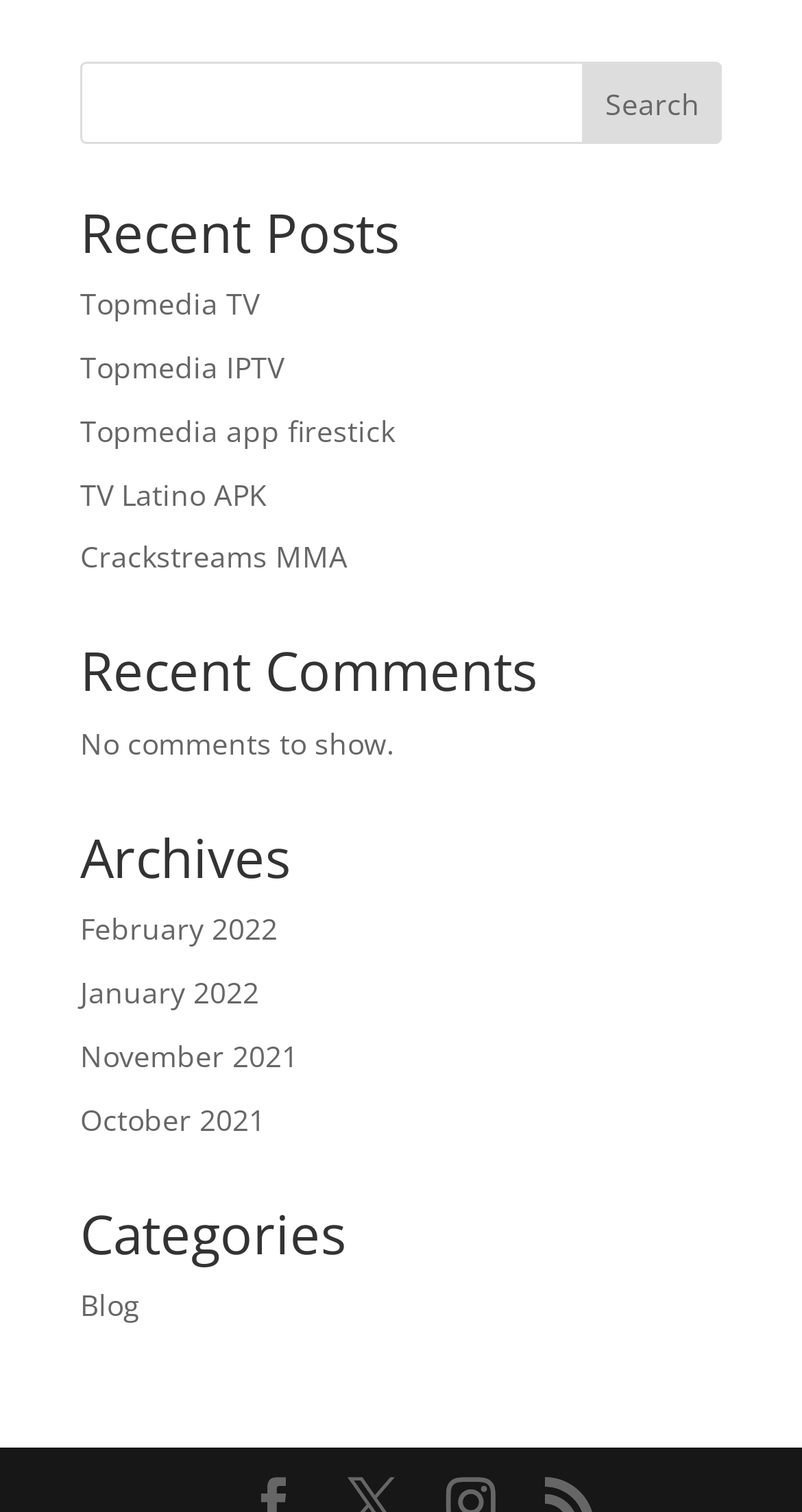How many categories are listed?
Provide a short answer using one word or a brief phrase based on the image.

1